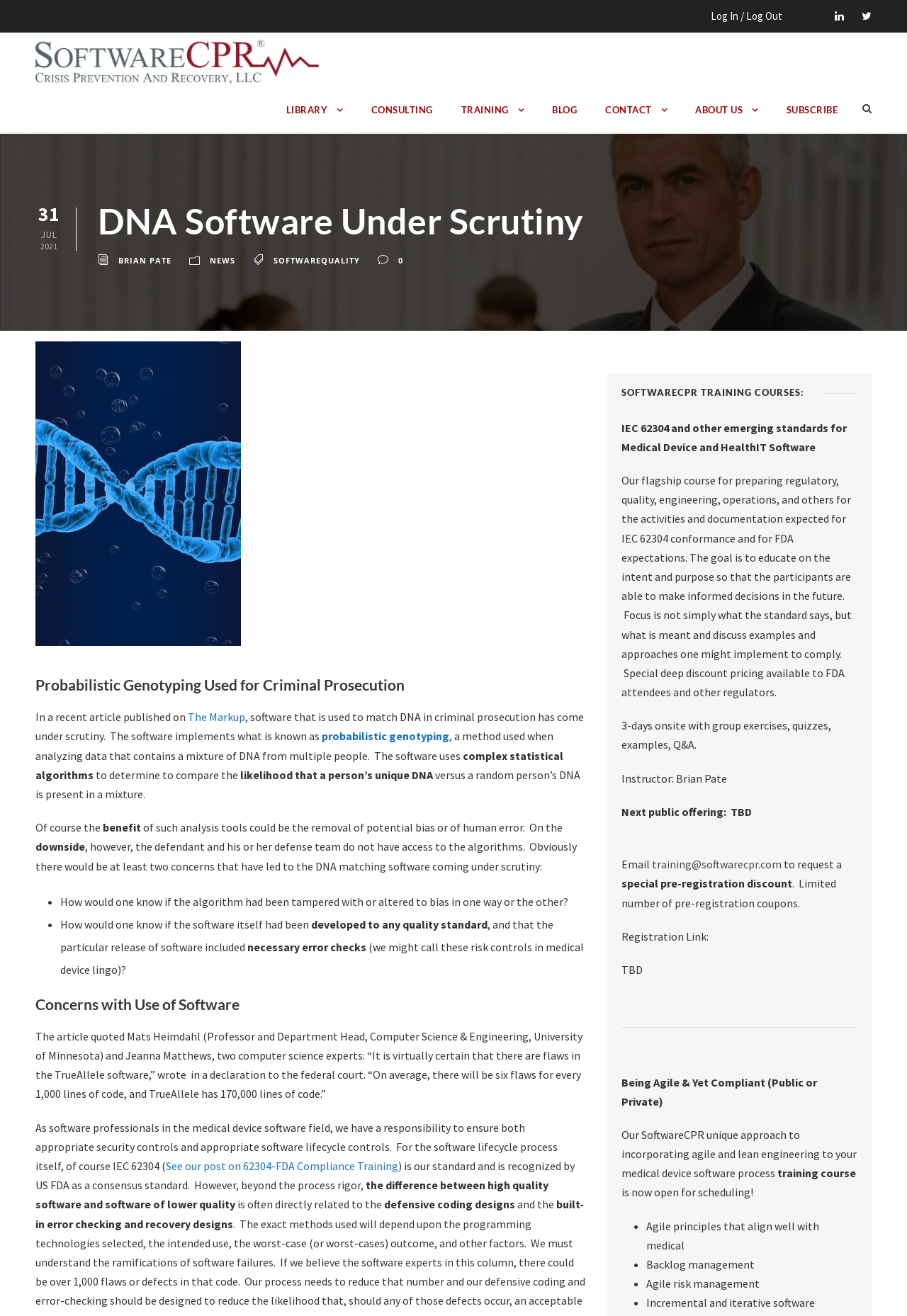Given the element description Theme by Mina, predict the bounding box coordinates for the UI element in the webpage screenshot. The format should be (top-left x, top-left y, bottom-right x, bottom-right y), and the values should be between 0 and 1.

None